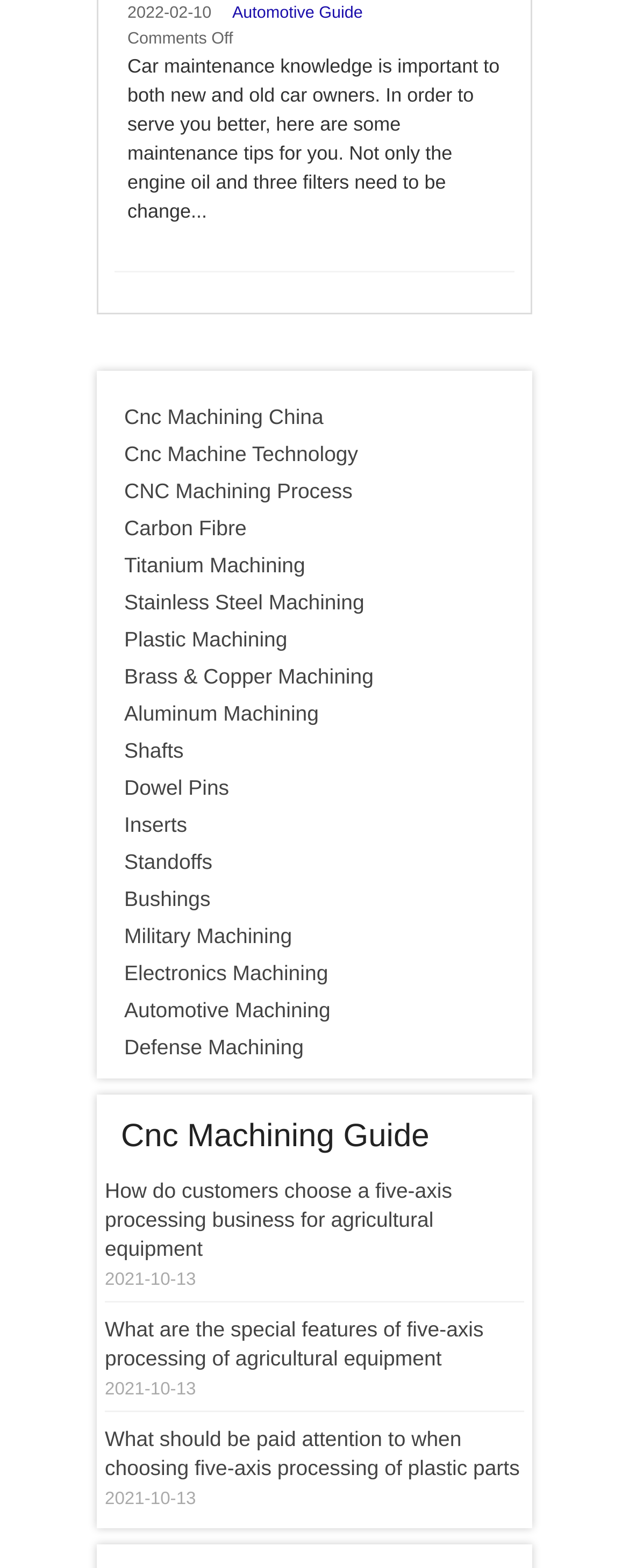Show me the bounding box coordinates of the clickable region to achieve the task as per the instruction: "Read the article 'Talking about the little knowledge about car maintenance'".

[0.368, 0.018, 0.518, 0.155]